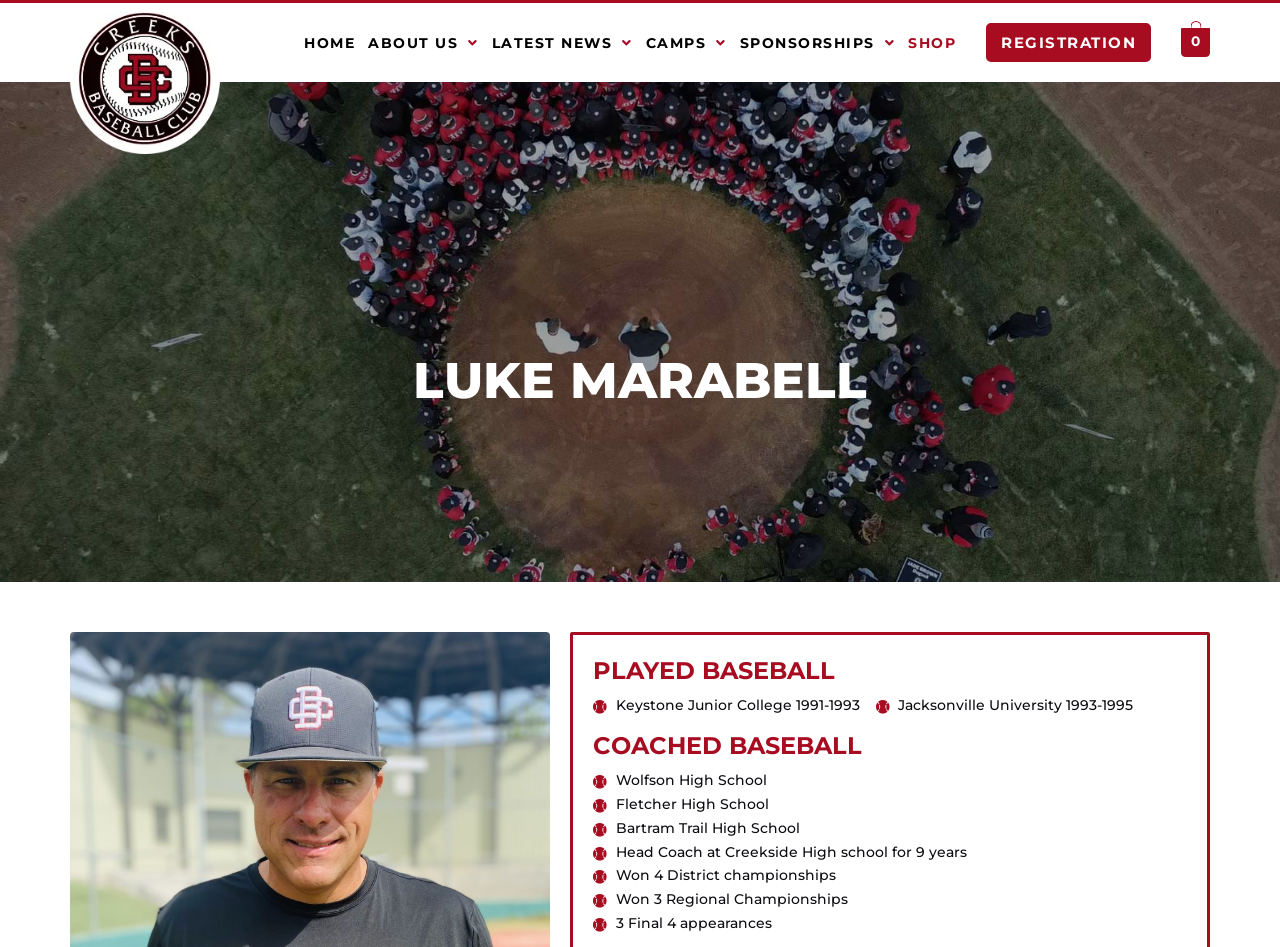Kindly provide the bounding box coordinates of the section you need to click on to fulfill the given instruction: "Learn about DIE CUTTING capabilities".

None